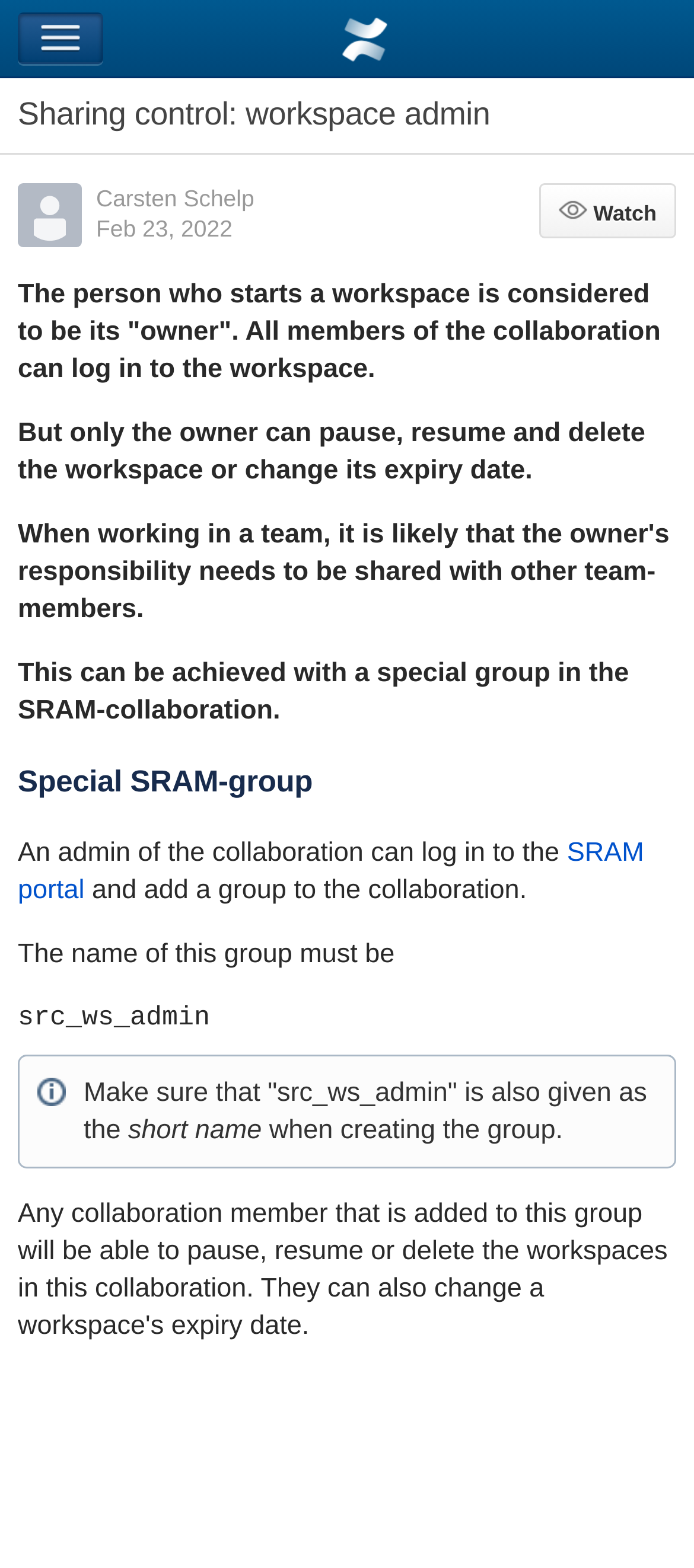Using the provided description SRAM portal, find the bounding box coordinates for the UI element. Provide the coordinates in (top-left x, top-left y, bottom-right x, bottom-right y) format, ensuring all values are between 0 and 1.

[0.026, 0.534, 0.928, 0.577]